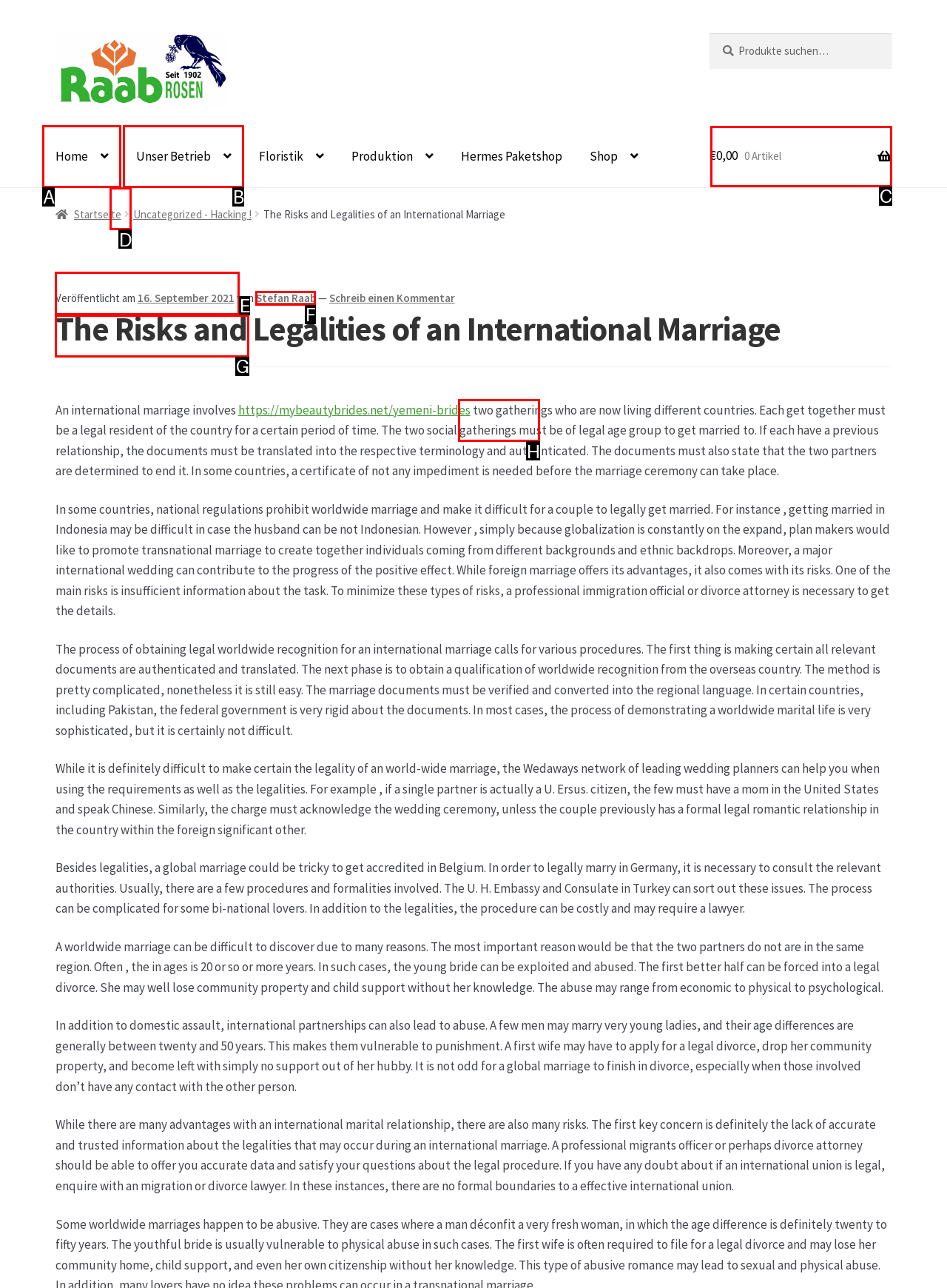Select the letter of the UI element that matches this task: View shopping cart
Provide the answer as the letter of the correct choice.

C